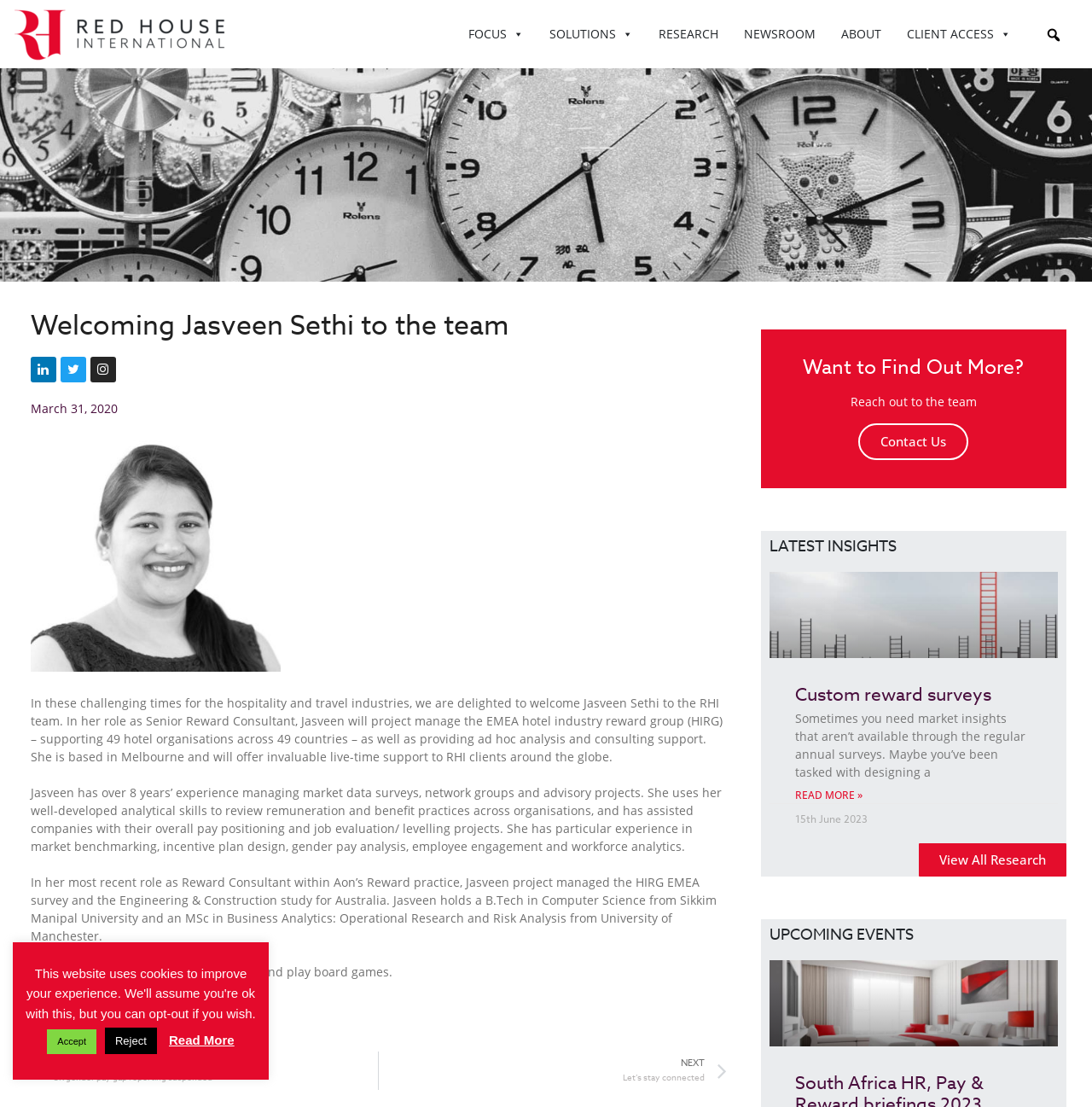Please identify the bounding box coordinates of the element that needs to be clicked to execute the following command: "Visit Linkedin page". Provide the bounding box using four float numbers between 0 and 1, formatted as [left, top, right, bottom].

[0.028, 0.322, 0.051, 0.345]